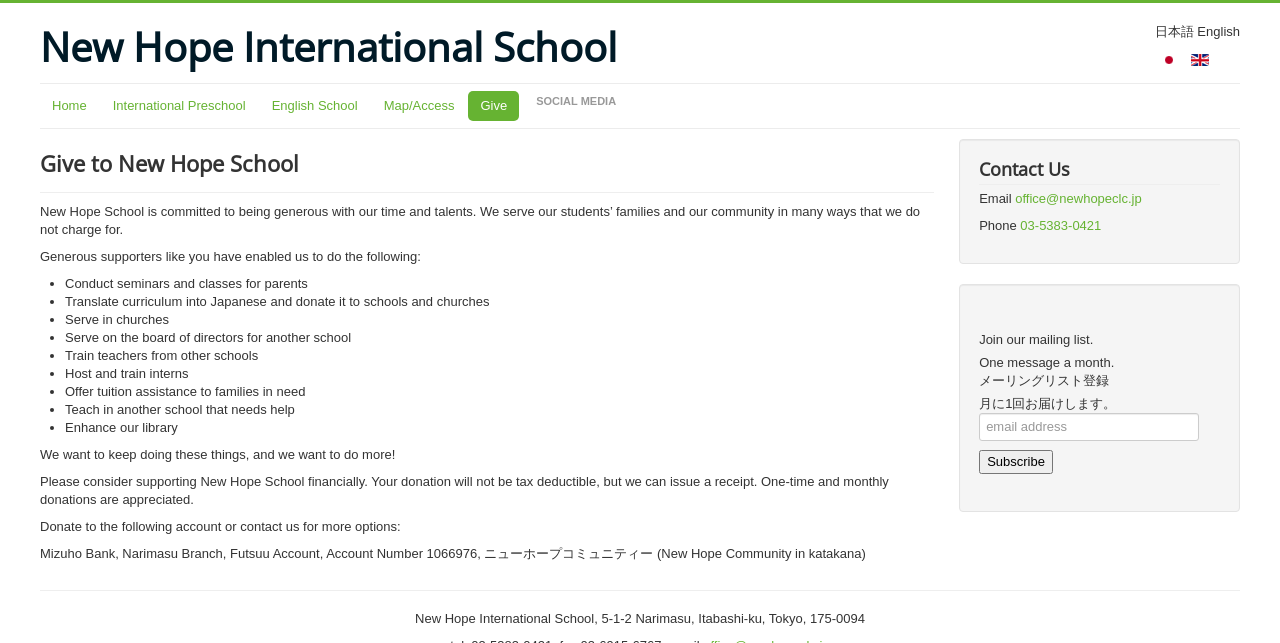Determine the bounding box coordinates for the area you should click to complete the following instruction: "Switch to Japanese language".

[0.906, 0.079, 0.923, 0.103]